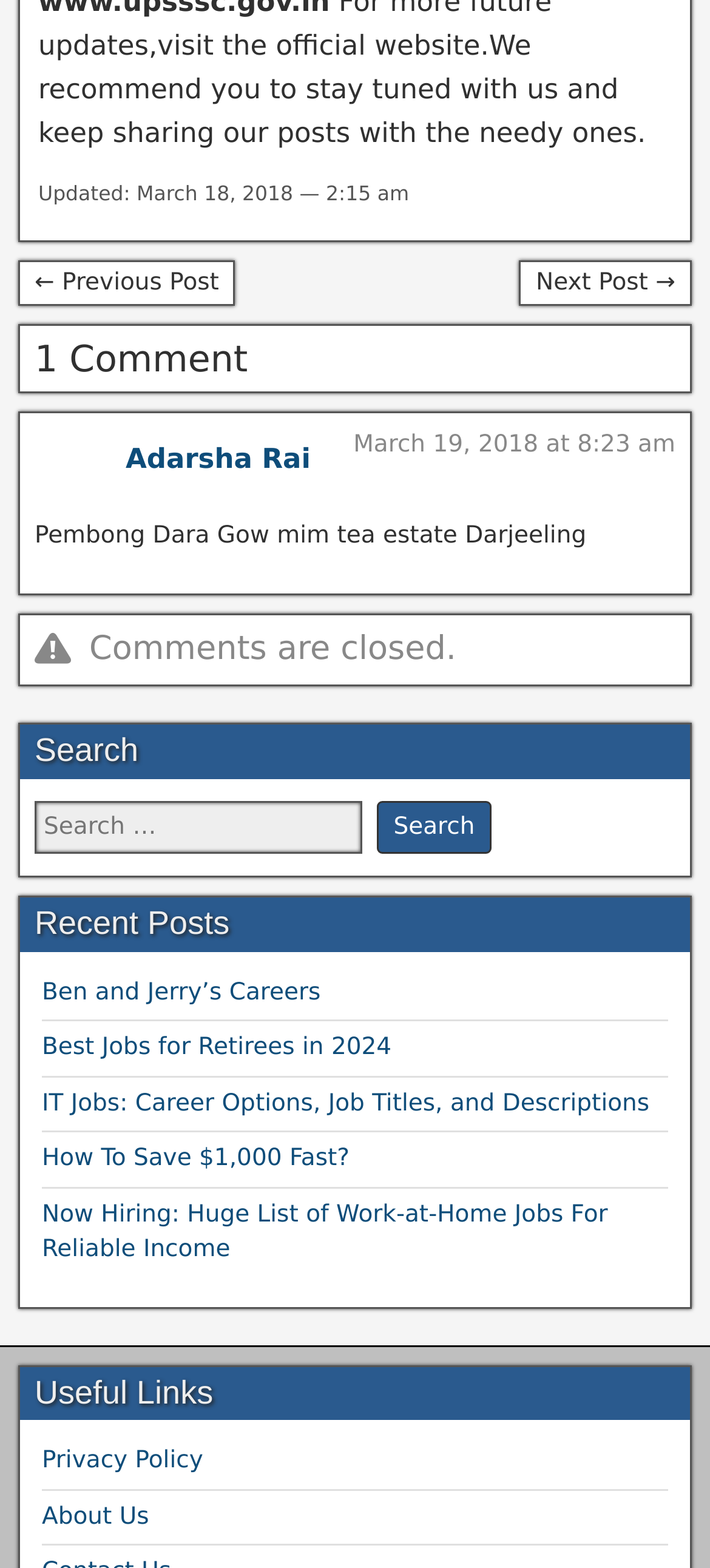Please find the bounding box coordinates of the section that needs to be clicked to achieve this instruction: "Read recent post 'Ben and Jerry’s Careers'".

[0.059, 0.624, 0.452, 0.642]